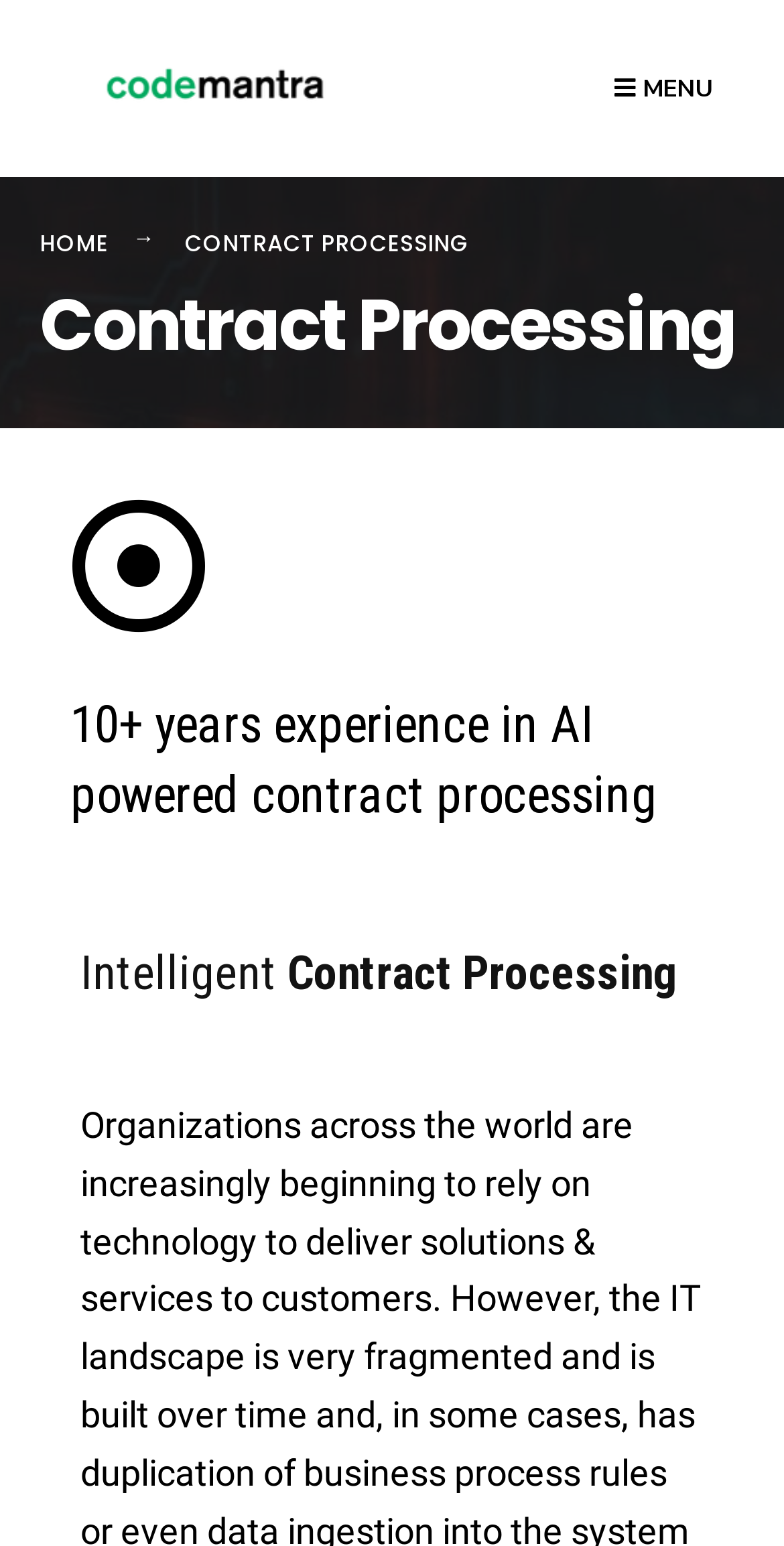Given the description of a UI element: "Home", identify the bounding box coordinates of the matching element in the webpage screenshot.

[0.051, 0.147, 0.138, 0.168]